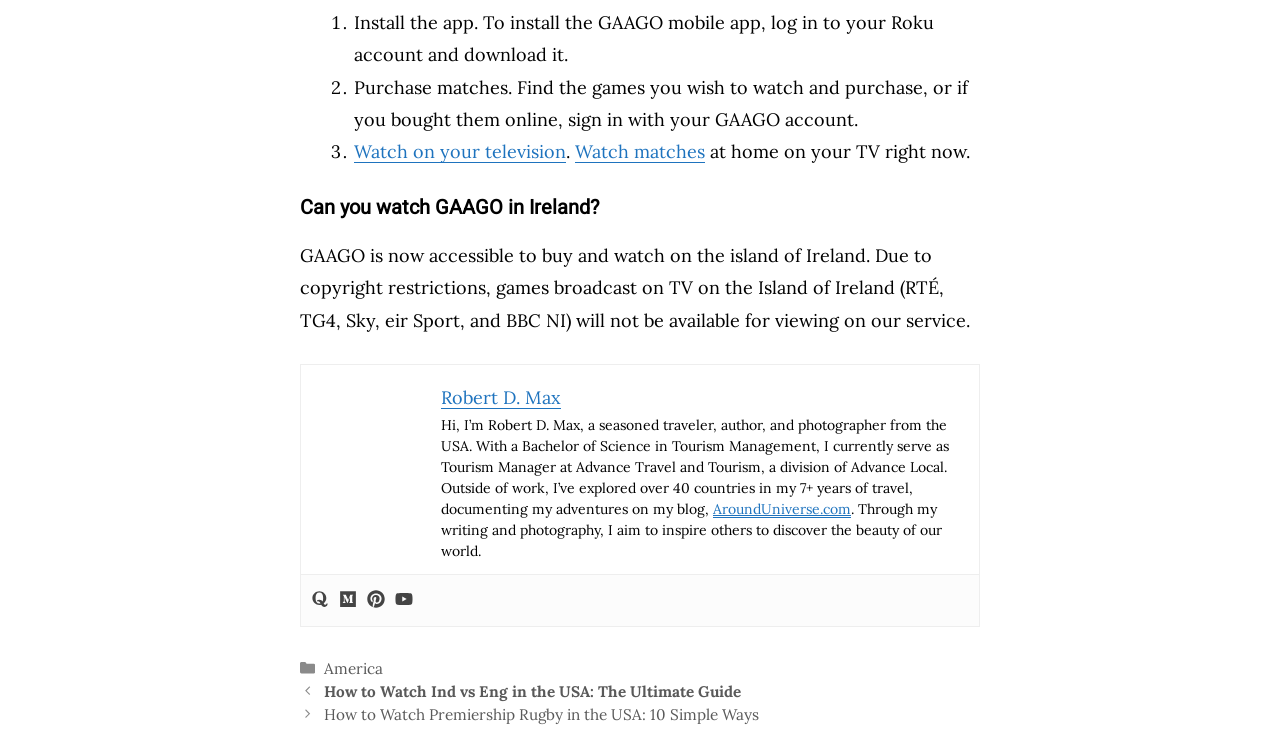Pinpoint the bounding box coordinates of the area that should be clicked to complete the following instruction: "Click on 'Watch on your television'". The coordinates must be given as four float numbers between 0 and 1, i.e., [left, top, right, bottom].

[0.277, 0.19, 0.442, 0.221]